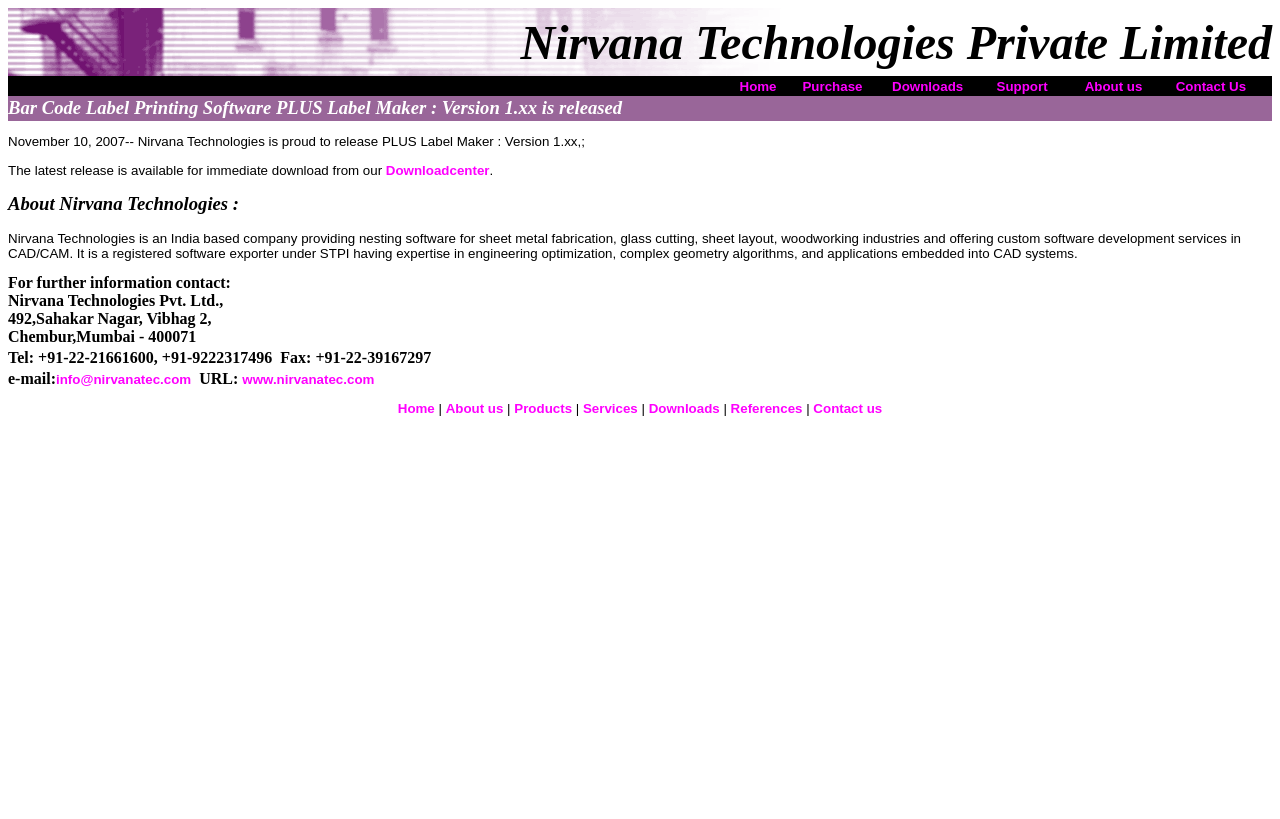What is the company name mentioned on the webpage?
Based on the screenshot, respond with a single word or phrase.

Nirvana Technologies